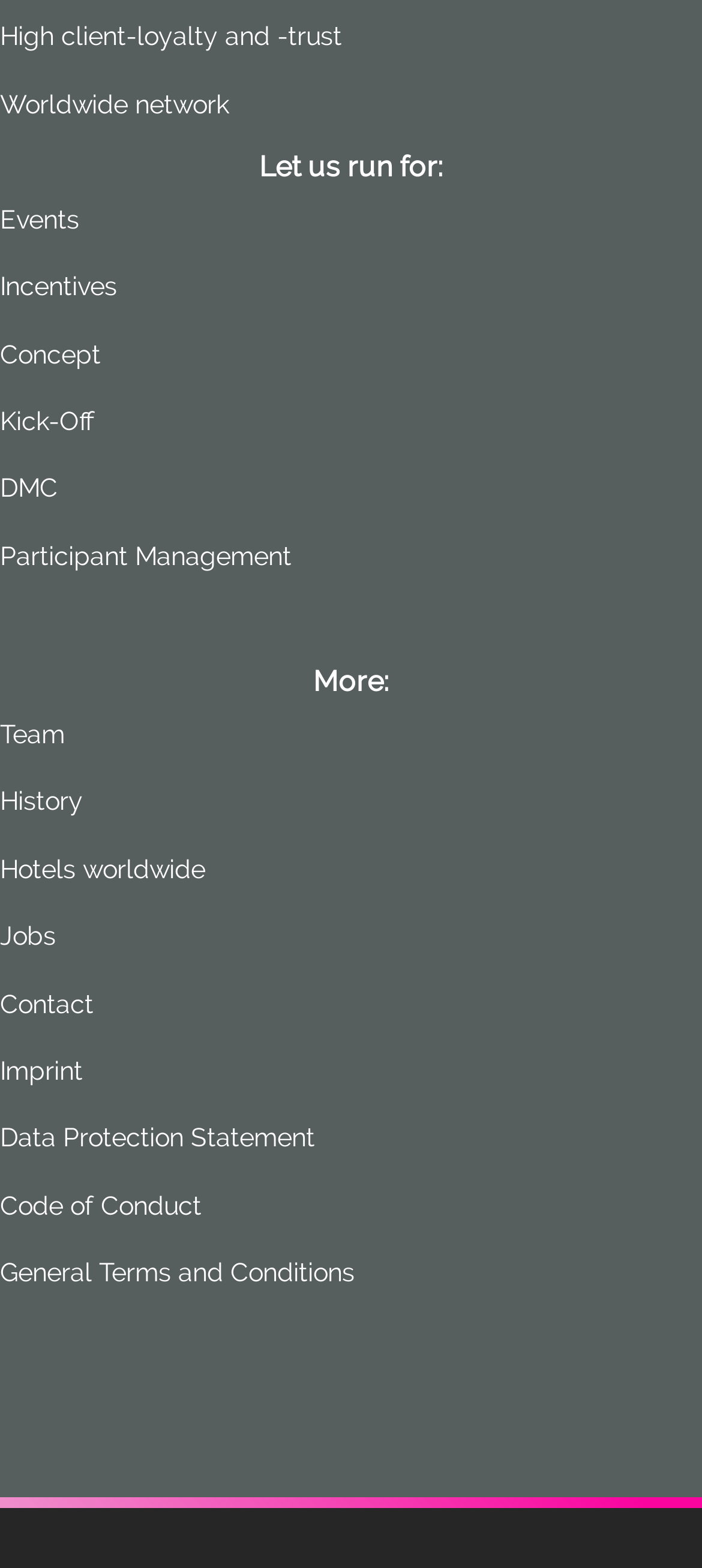Identify the bounding box coordinates of the clickable region necessary to fulfill the following instruction: "View Incentives". The bounding box coordinates should be four float numbers between 0 and 1, i.e., [left, top, right, bottom].

[0.0, 0.172, 0.167, 0.192]